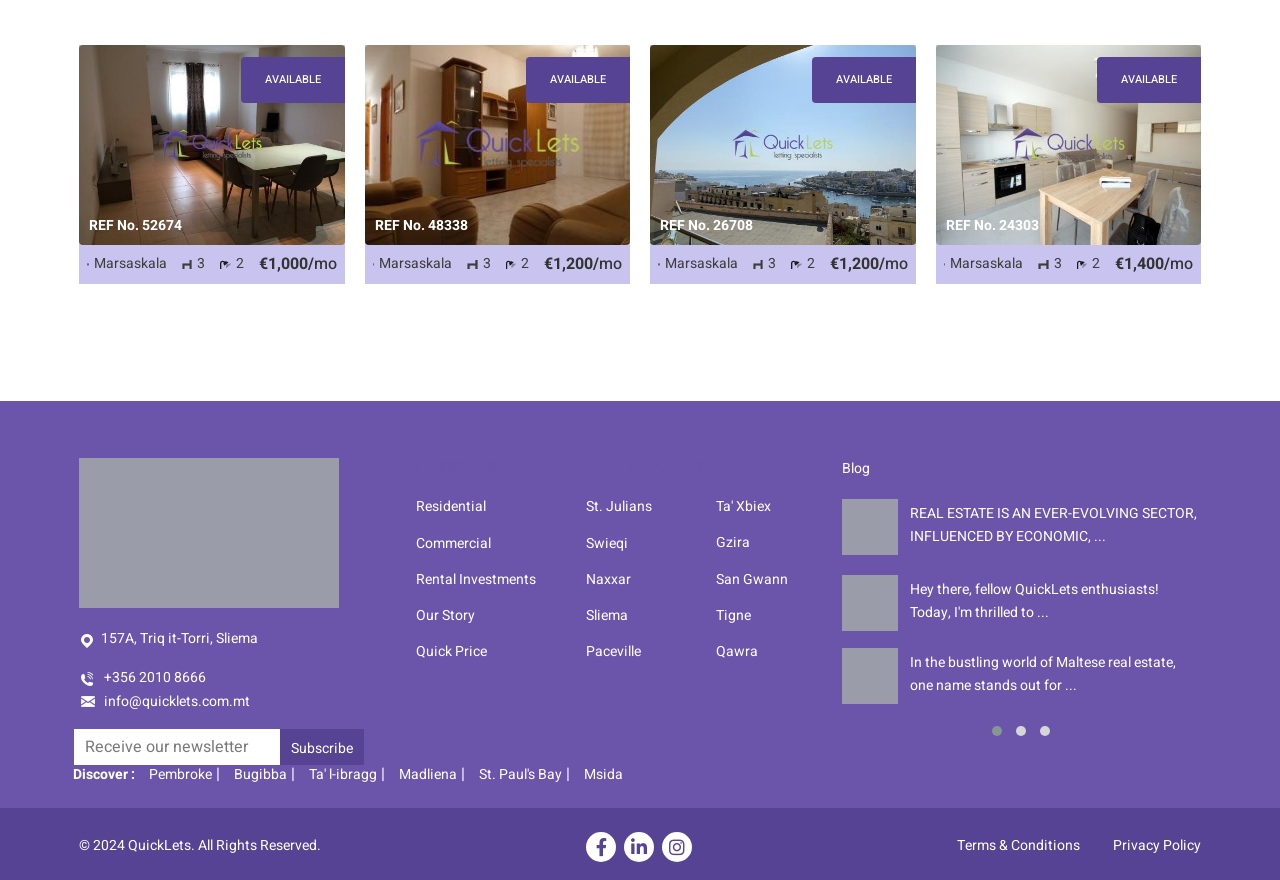Please give a short response to the question using one word or a phrase:
What is the location of the apartments?

Marsaskala